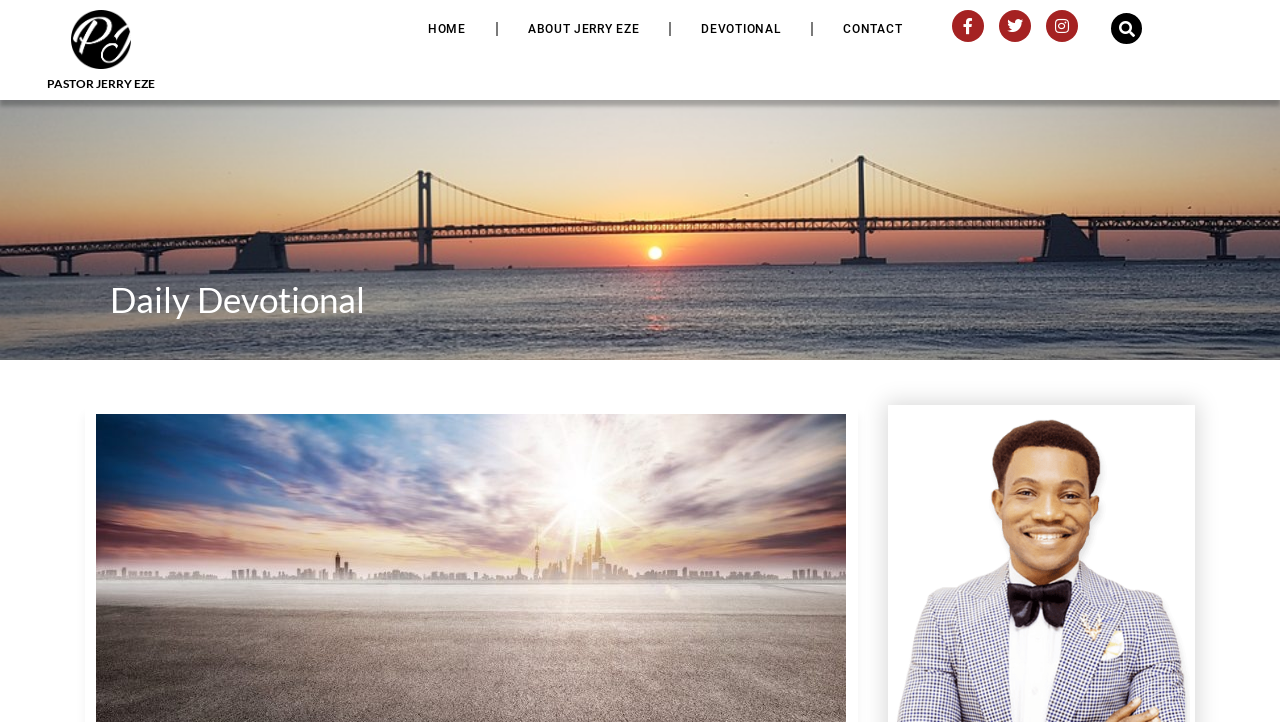Determine the bounding box coordinates for the area that needs to be clicked to fulfill this task: "Go to the devotional page". The coordinates must be given as four float numbers between 0 and 1, i.e., [left, top, right, bottom].

[0.524, 0.014, 0.634, 0.066]